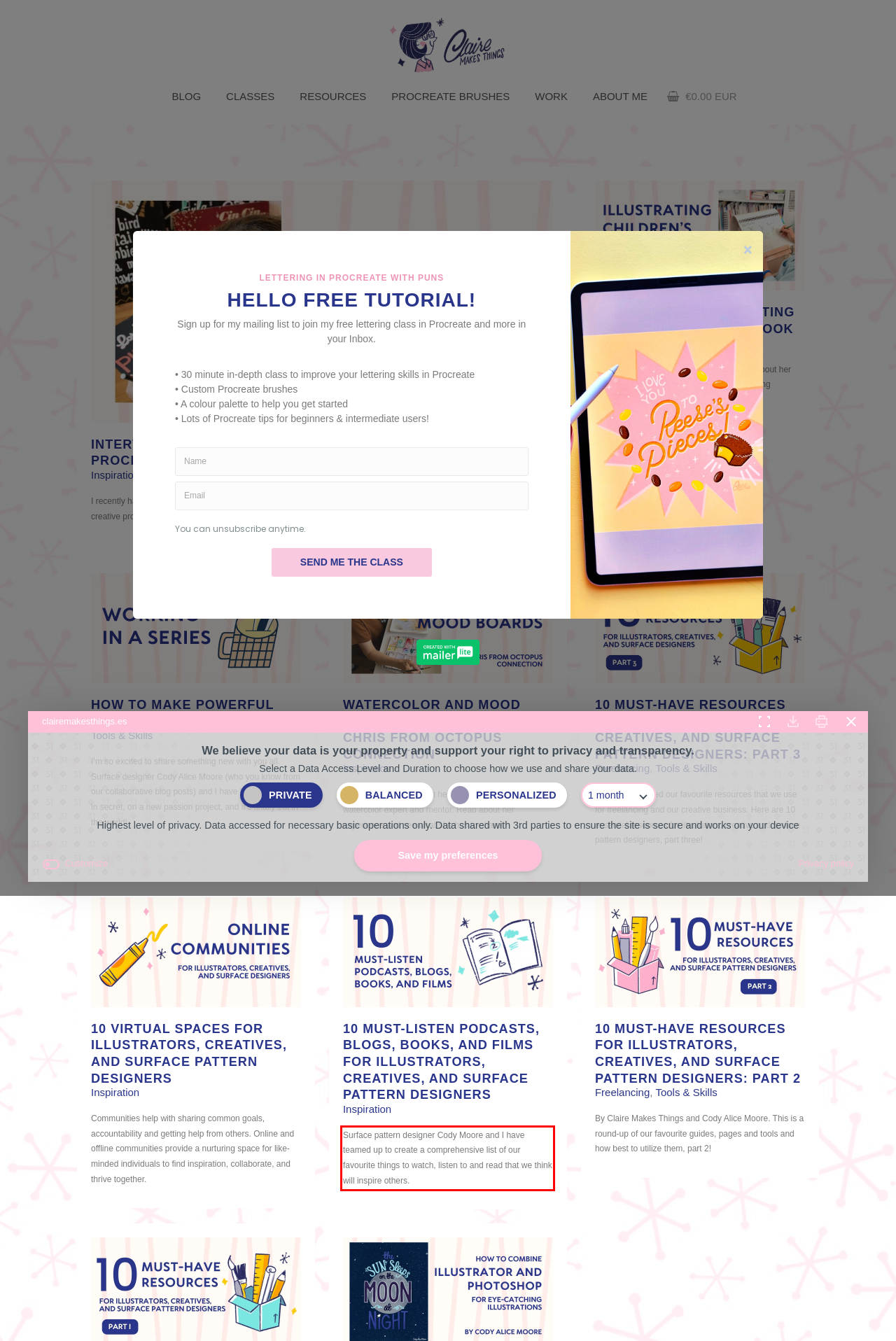You have a screenshot of a webpage with a red bounding box. Identify and extract the text content located inside the red bounding box.

Surface pattern designer Cody Moore and I have teamed up to create a comprehensive list of our favourite things to watch, listen to and read that we think will inspire others.